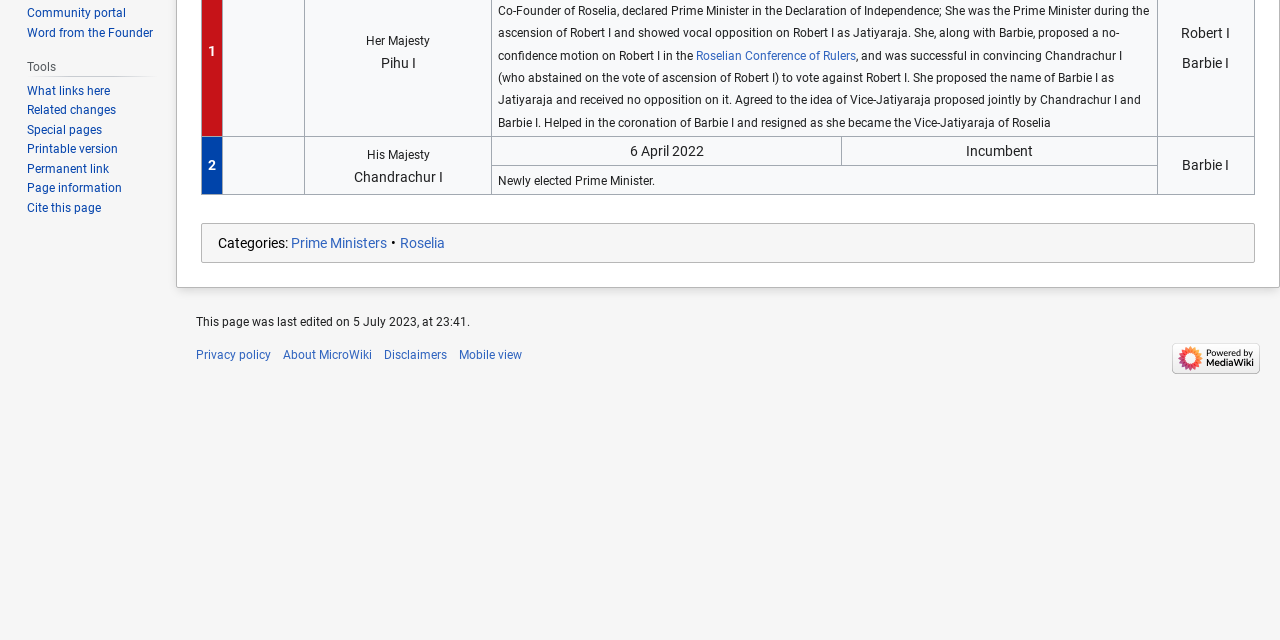Ascertain the bounding box coordinates for the UI element detailed here: "parent_node: Email aria-describedby="email-notes" name="email"". The coordinates should be provided as [left, top, right, bottom] with each value being a float between 0 and 1.

None